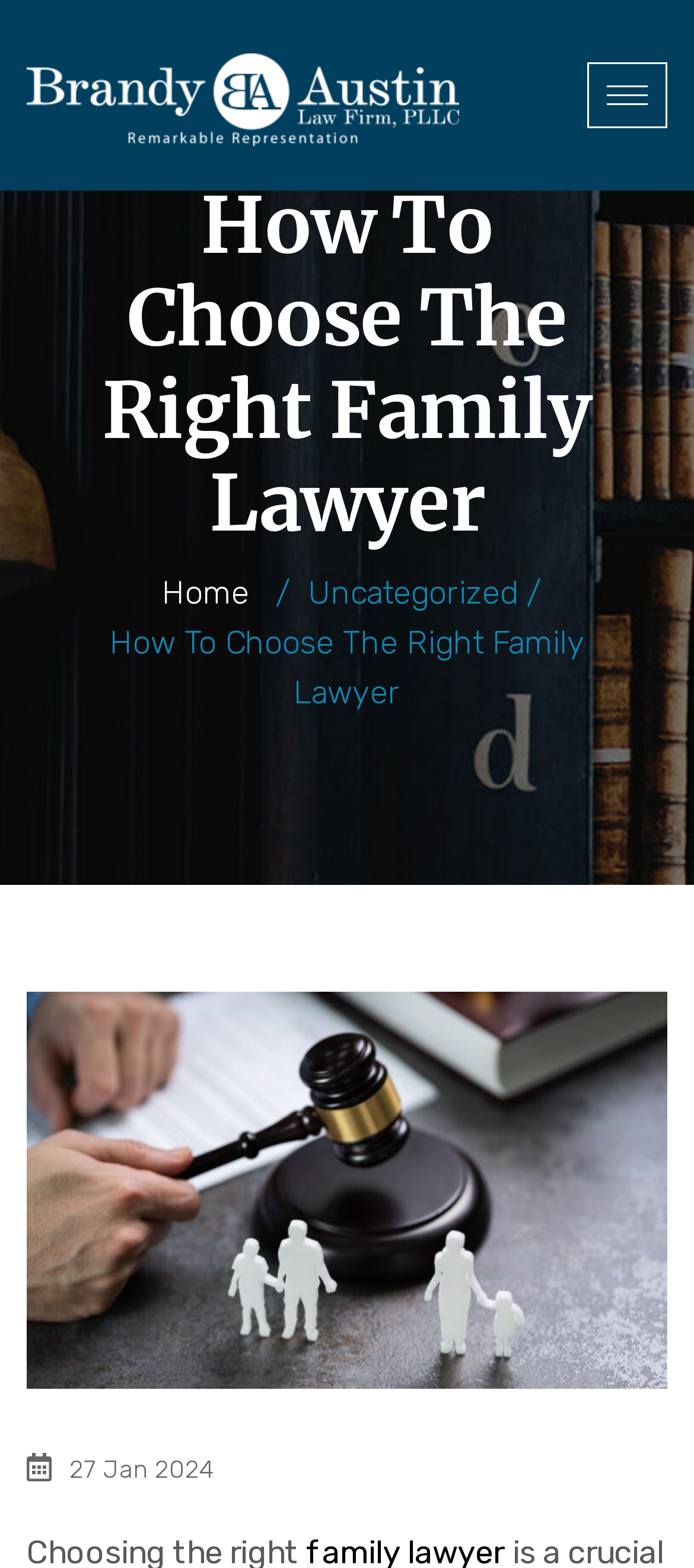Reply to the question with a brief word or phrase: What is the title of the article?

How To Choose The Right Family Lawyer